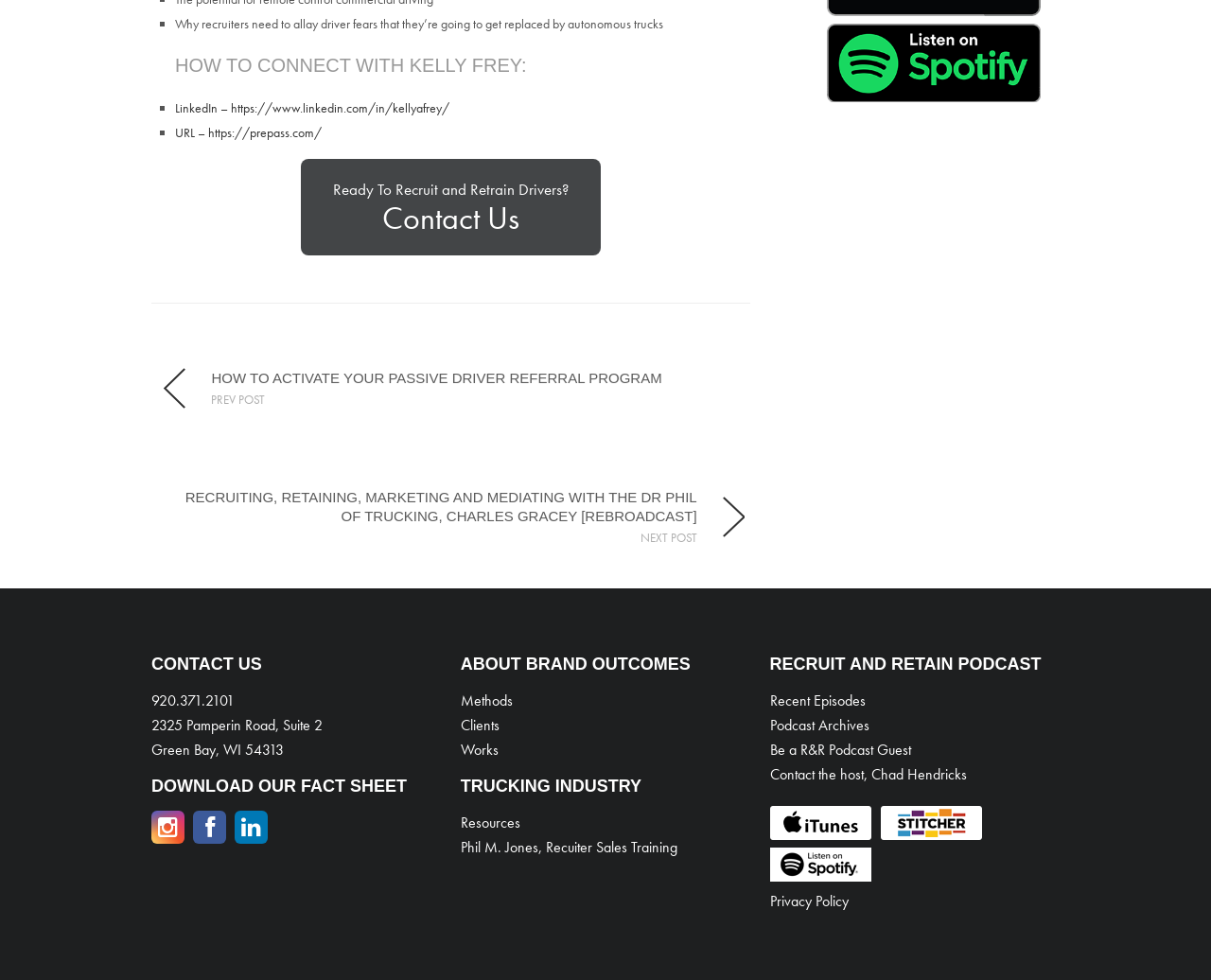Locate the bounding box coordinates of the element that should be clicked to execute the following instruction: "Listen on Spotify".

[0.636, 0.884, 0.719, 0.905]